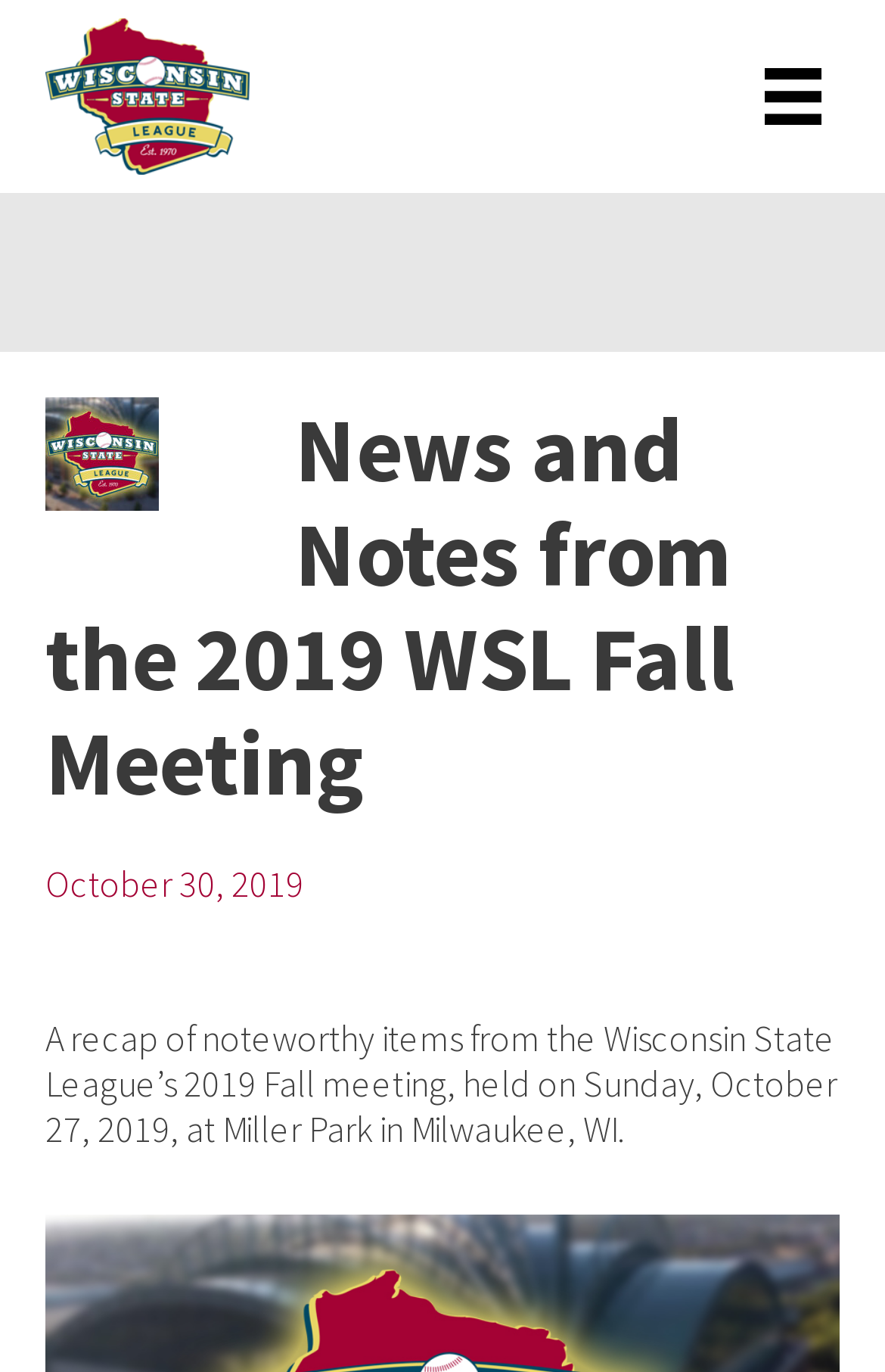What is the name of the league mentioned on the webpage?
Look at the image and respond with a single word or a short phrase.

Wisconsin State League